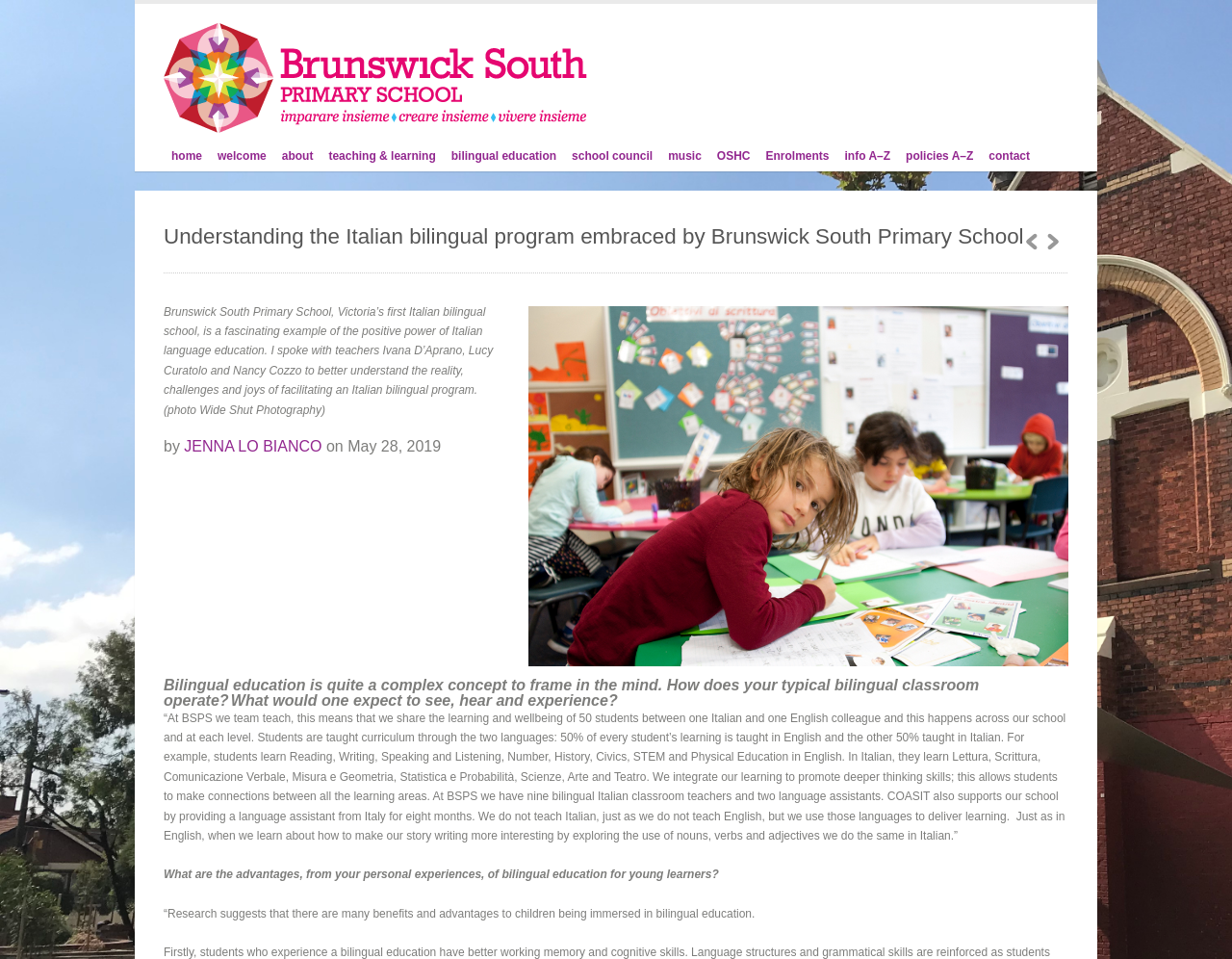Please identify the bounding box coordinates of the element's region that should be clicked to execute the following instruction: "Click on the 'JENNA LO BIANCO' link". The bounding box coordinates must be four float numbers between 0 and 1, i.e., [left, top, right, bottom].

[0.149, 0.457, 0.261, 0.474]